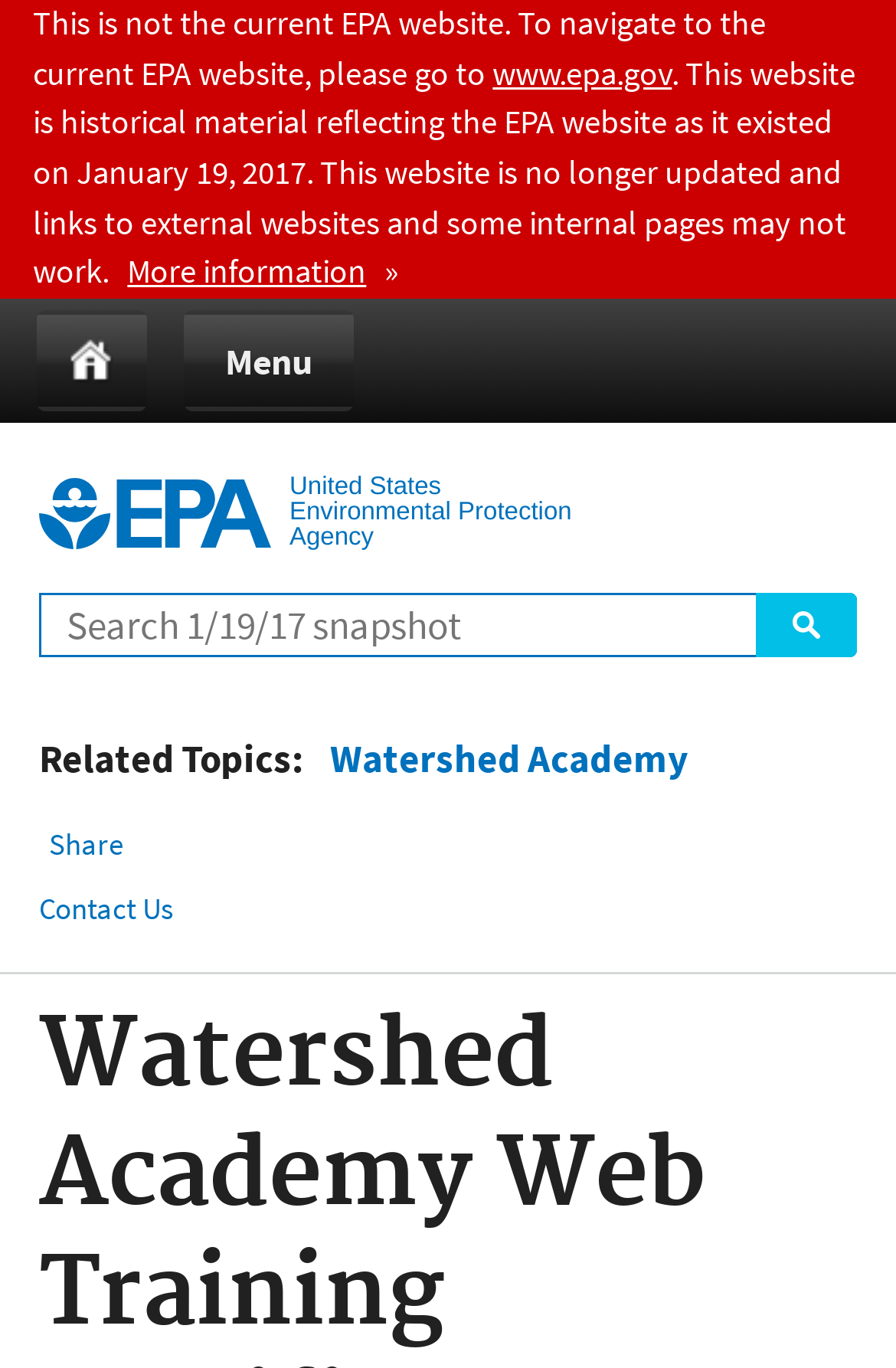Determine the bounding box for the UI element described here: "Search".

[0.844, 0.433, 0.956, 0.48]